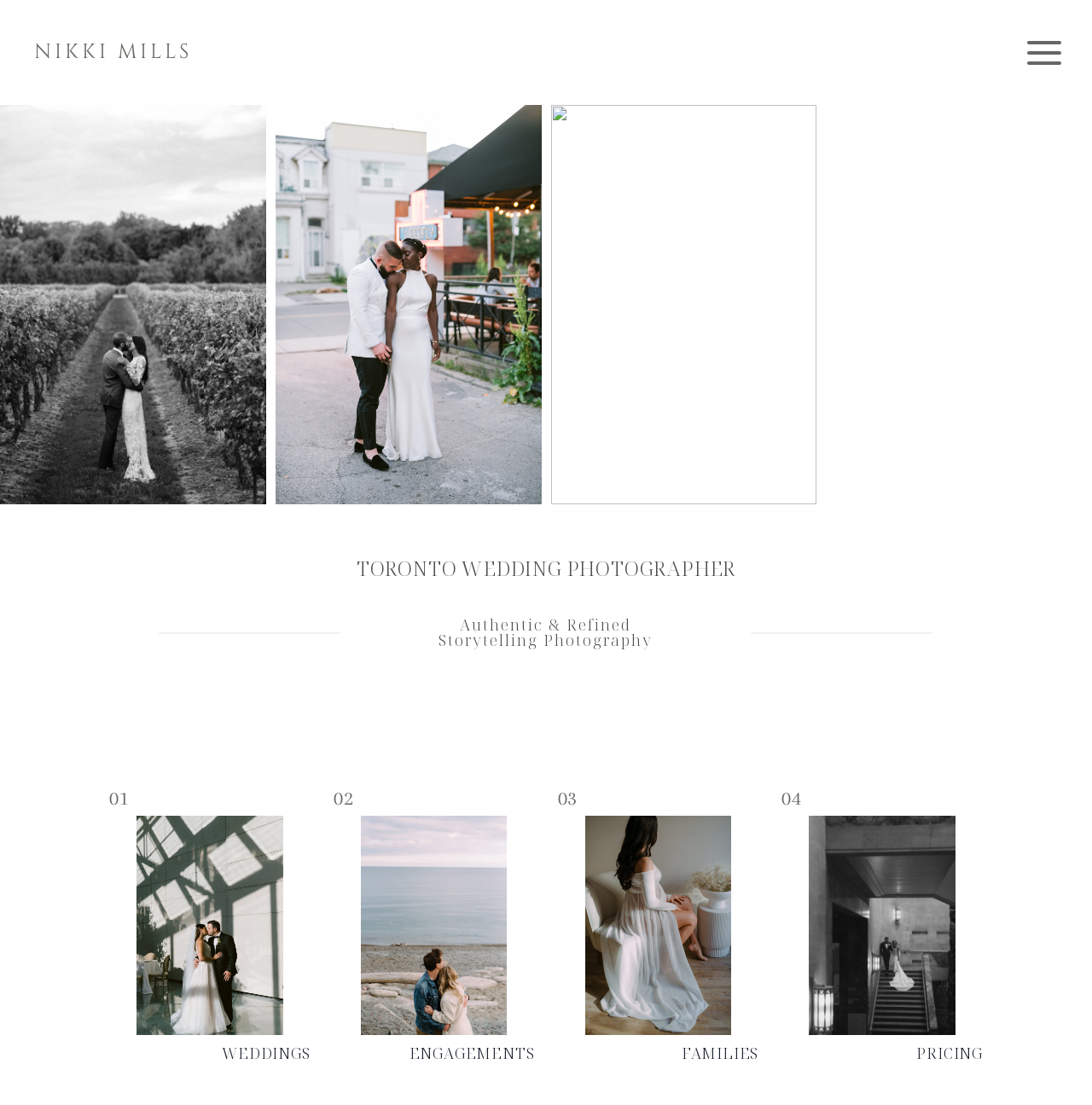What type of photographer is Nikki Mills?
Use the information from the screenshot to give a comprehensive response to the question.

Based on the webpage, Nikki Mills is a Toronto-based photographer, and the webpage is divided into sections such as weddings, engagements, families, and pricing, which suggests that she specializes in wedding and portrait photography.